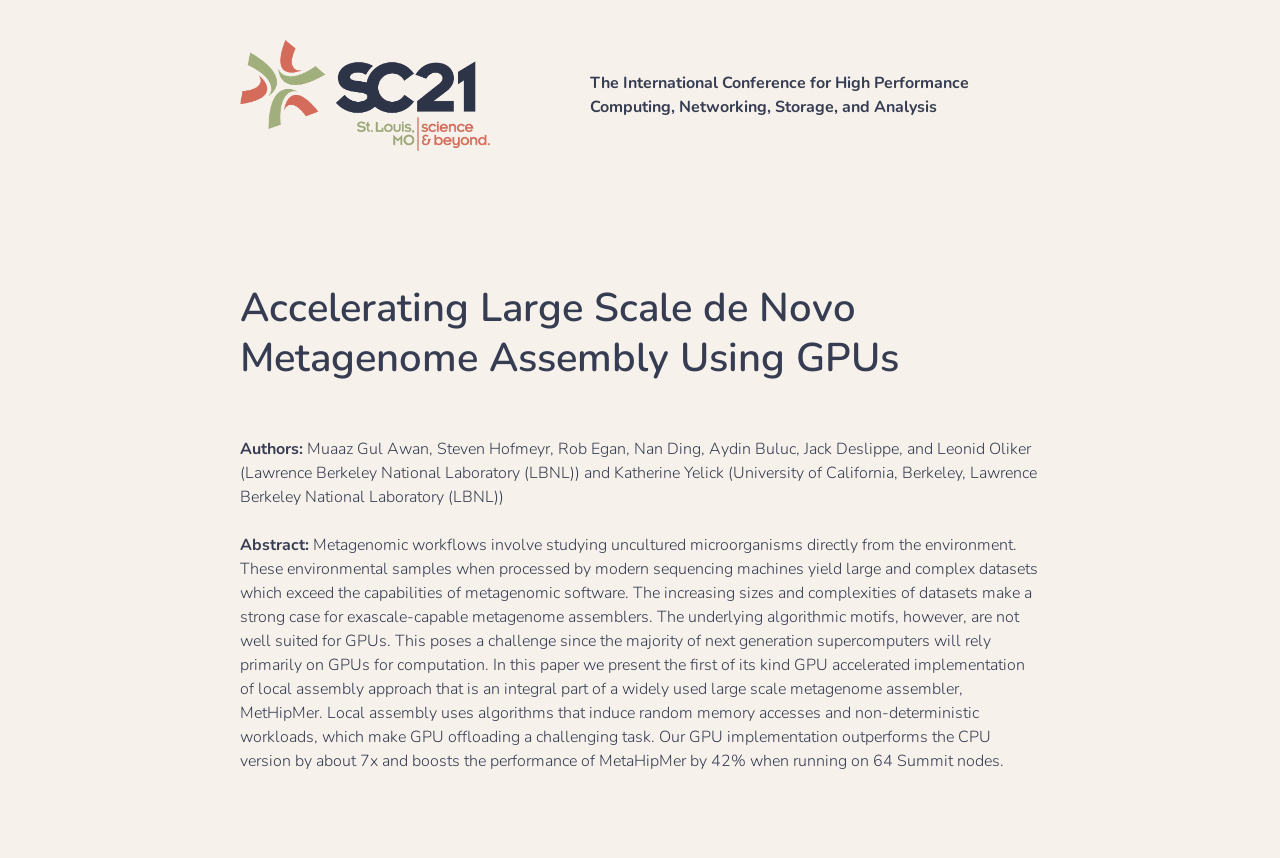What is the challenge of using GPUs for metagenome assembly?
Please provide a single word or phrase as the answer based on the screenshot.

Algorithmic motifs not suited for GPUs